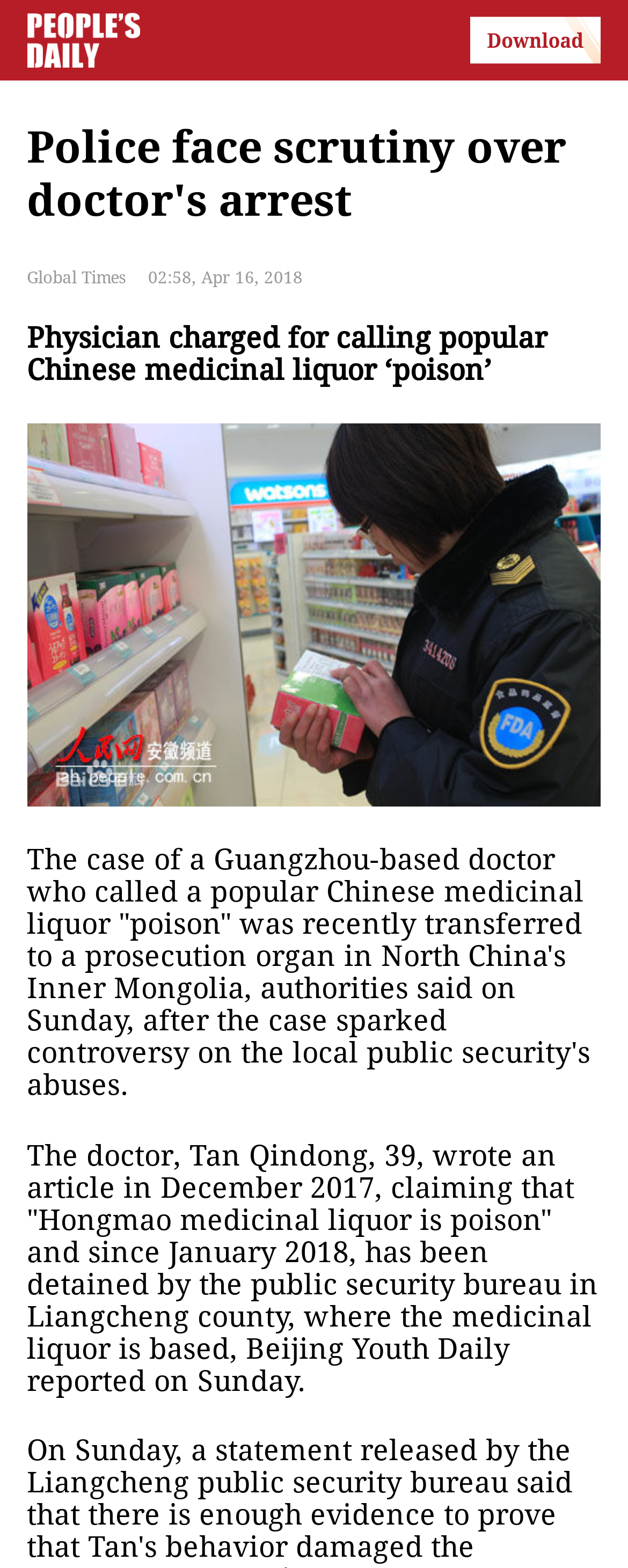Create an in-depth description of the webpage, covering main sections.

The webpage appears to be a news article page. At the top, there is a large image spanning almost the entire width of the page, with a smaller image on the left side, which is the logo of the "People's Daily English language App". 

Below the logo, there are two lines of text, with "Global Times" on the left and a timestamp "02:58, Apr 16, 2018" on the right. 

Underneath, there is a headline "Physician charged for calling popular Chinese medicinal liquor ‘poison’" that takes up most of the width of the page. 

Below the headline, there is a large image that spans almost the entire width of the page. 

The main content of the article is divided into two paragraphs. The first paragraph describes the case of a Guangzhou-based doctor who called a popular Chinese medicinal liquor "poison" and was transferred to a prosecution organ in North China's Inner Mongolia. 

The second paragraph provides more details about the doctor, Tan Qindong, who wrote an article claiming that "Hongmao medicinal liquor is poison" and has been detained by the public security bureau in Liangcheng county since January 2018.